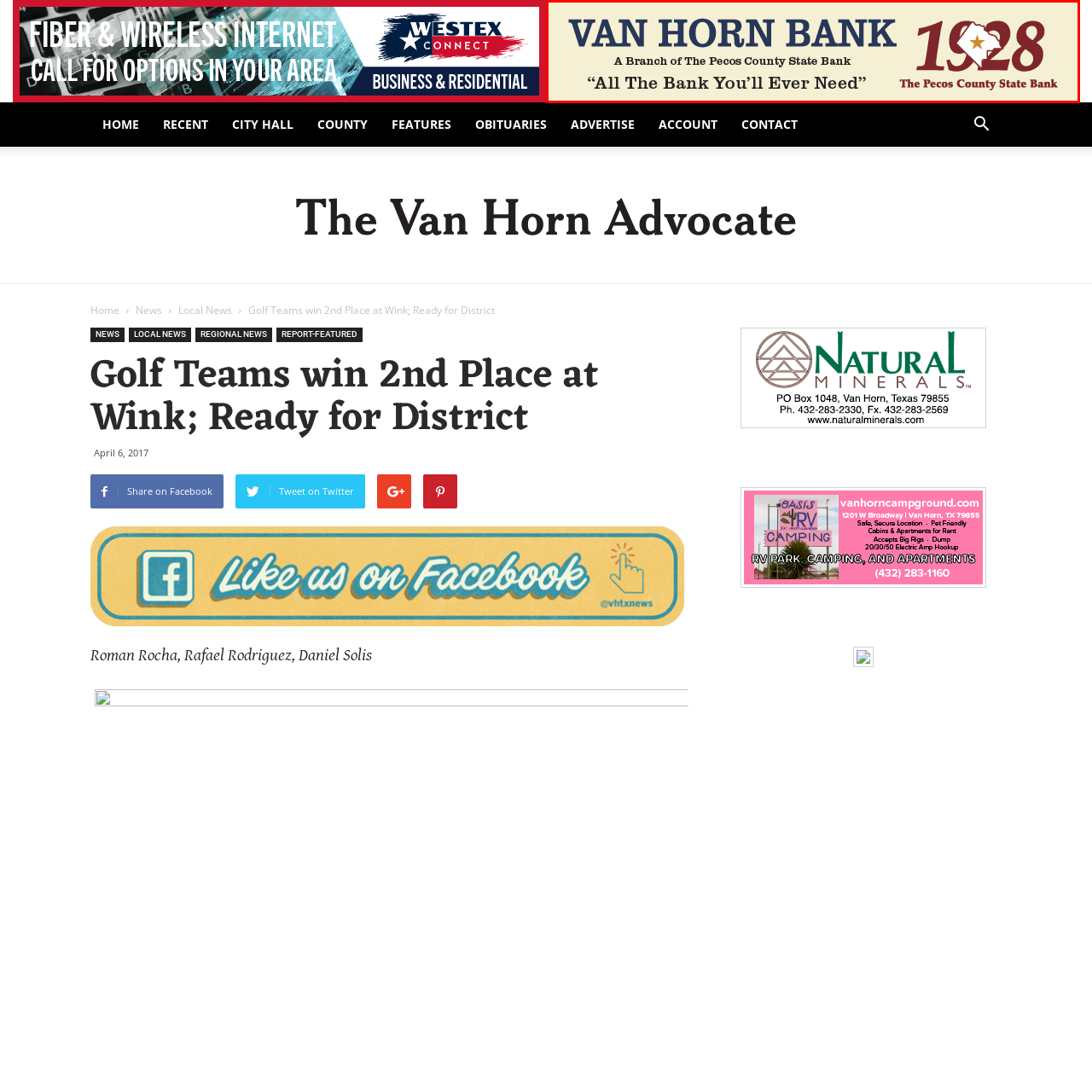Detail the scene within the red-bordered box in the image, including all relevant features and actions.

The image showcases the branding and logo of Van Horn Bank, prominently displayed in a clean and attractive design. The text highlights "VAN HORN BANK" in bold navy letters at the top, indicating its identity clearly. Below, it states "A Branch of The Pecos County State Bank," providing context for its affiliation. The slogan, "All The Bank You'll Ever Need," emphasizes customer service and reliability, appealing to potential clients. Additionally, the year "1928" is featured, underscoring the bank’s long-standing history and trustworthiness within the community. The overall aesthetic blends modern and classic elements, making it visually appealing and professional.